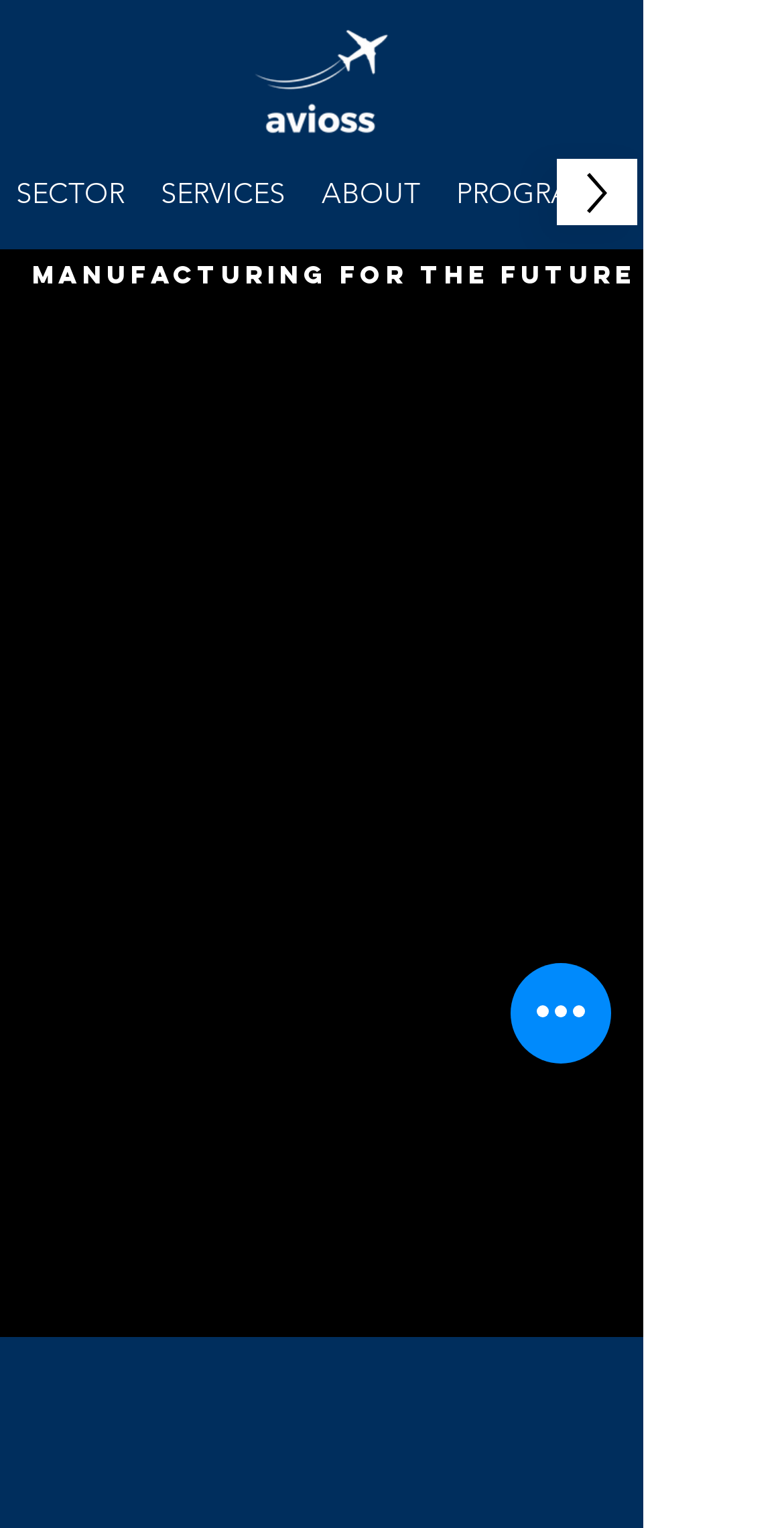Describe all the significant parts and information present on the webpage.

The webpage is titled "AVIOSS LLC" and features a prominent navigation menu at the top, spanning almost the entire width of the page. This menu contains four links: "SECTOR", "SERVICES", "ABOUT", and "PROGRAMS", arranged horizontally from left to right.

Below the navigation menu, there is a white logo image, "WHITELOGO.png", positioned roughly in the center of the page.

The main content area is divided into two sections. The first section, located at the top, contains a heading that reads "manufacturing for the future". This heading is positioned near the top-left corner of the page.

The second section, located below the heading, is further divided into two regions. The first region, labeled "Anchor 1", spans the entire width of the page and contains no specific content. The second region, labeled "SERVICES", is positioned at the bottom of the page and contains a heading that reads "MANUFACTURING SERVICES".

At the bottom-right corner of the page, there is a button labeled "Quick actions".